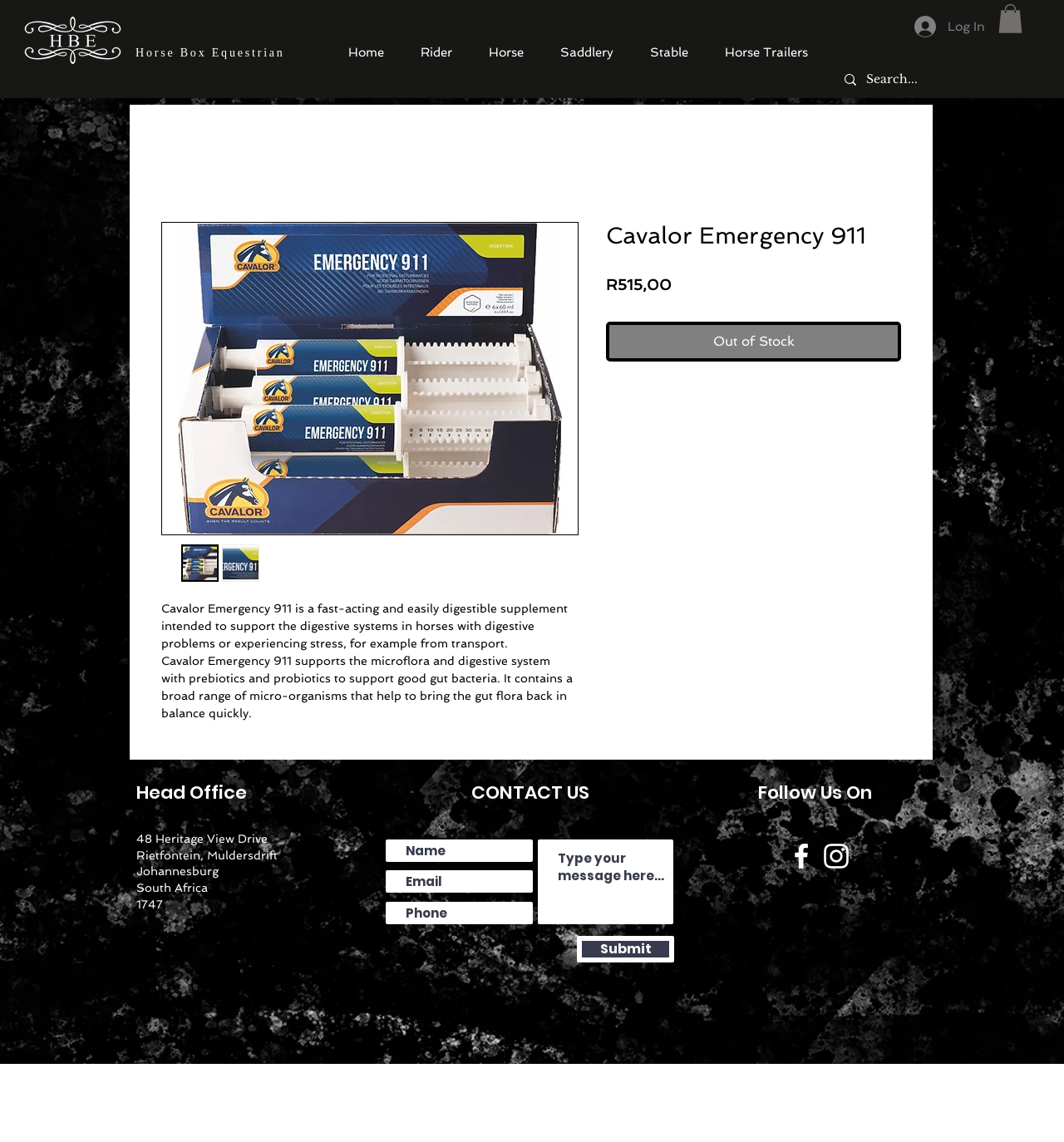Pinpoint the bounding box coordinates of the area that should be clicked to complete the following instruction: "Follow us on Facebook". The coordinates must be given as four float numbers between 0 and 1, i.e., [left, top, right, bottom].

[0.738, 0.735, 0.769, 0.764]